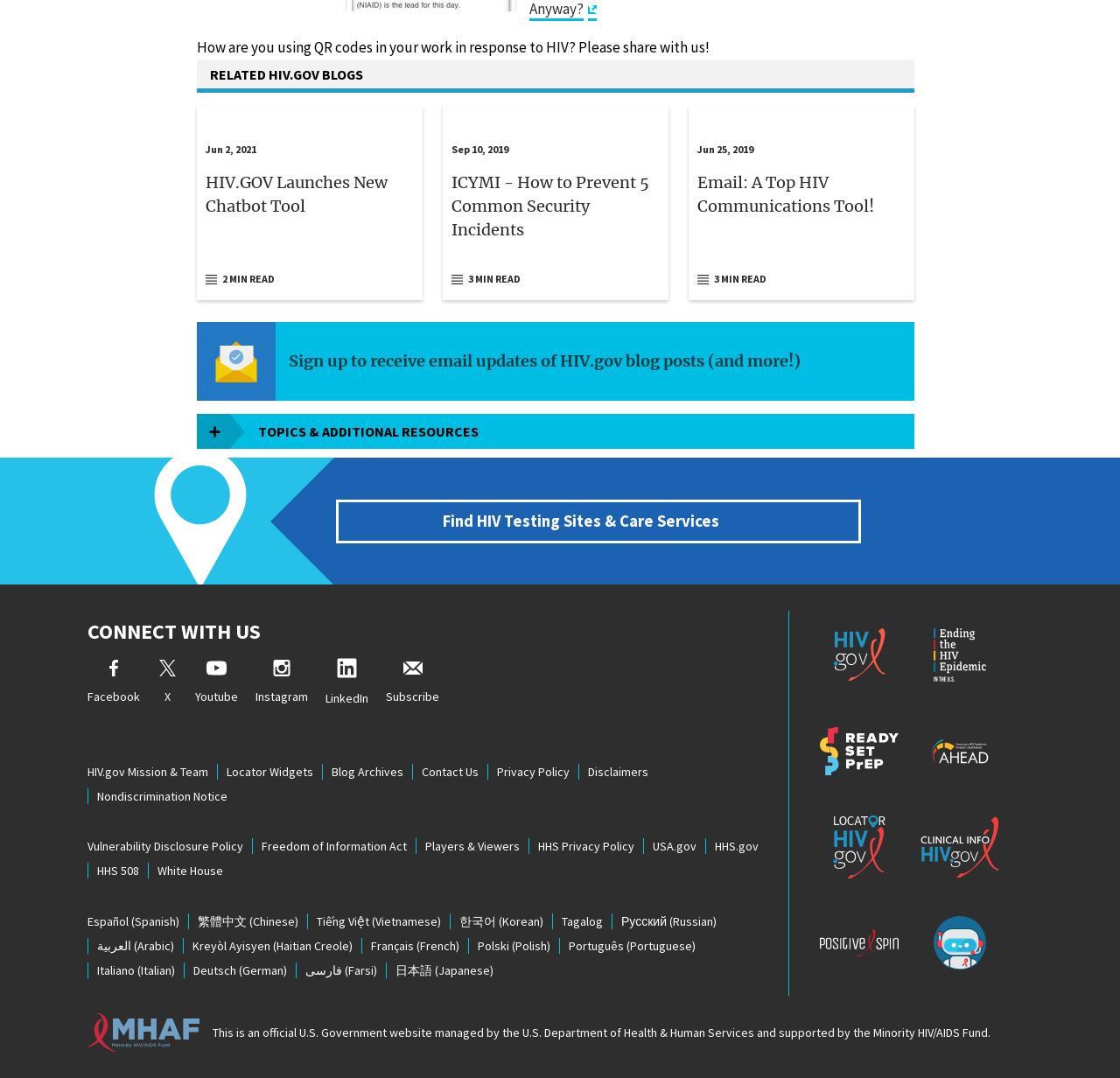Please answer the following question using a single word or phrase: How many minutes does it take to read the blog post 'HIV.GOV Launches New Chatbot Tool'?

2 min